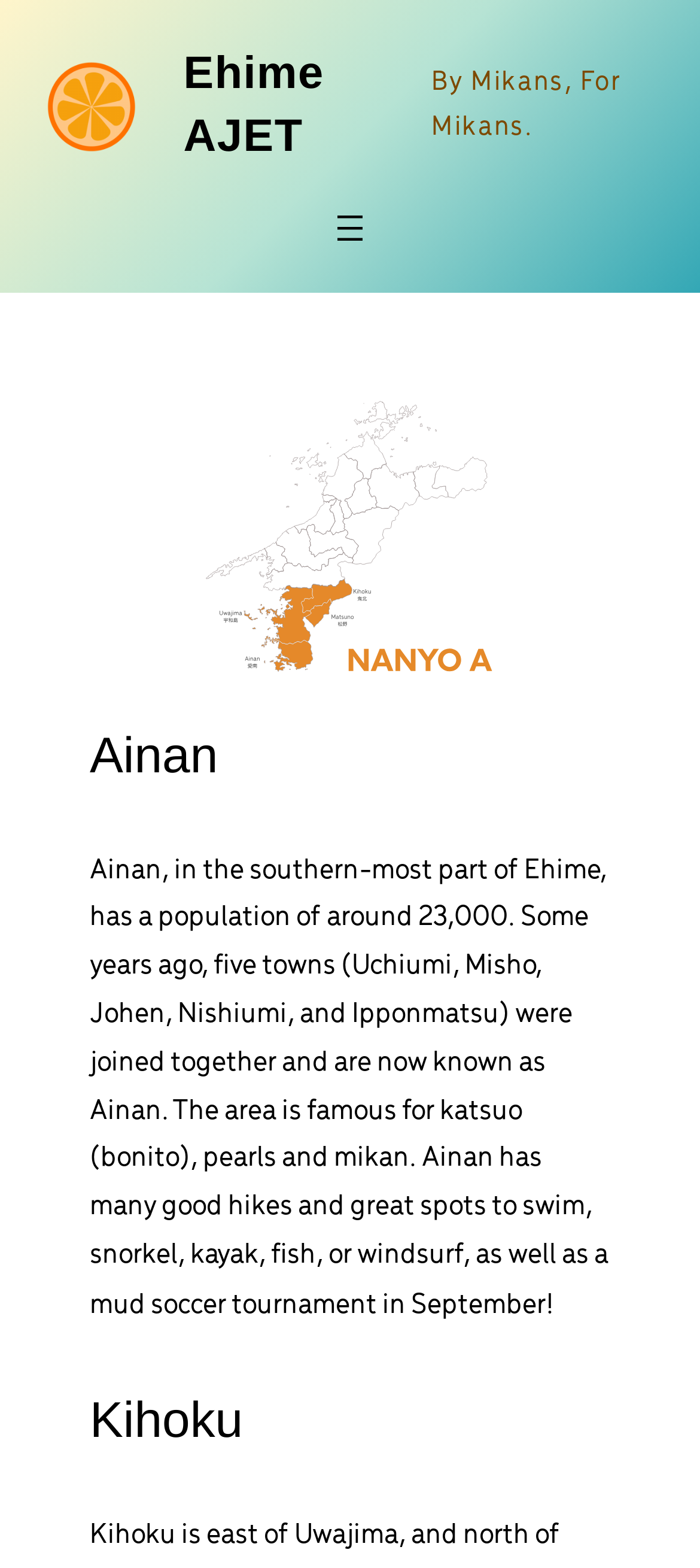Provide the bounding box coordinates of the HTML element described as: "aria-label="Open menu"". The bounding box coordinates should be four float numbers between 0 and 1, i.e., [left, top, right, bottom].

[0.469, 0.132, 0.531, 0.159]